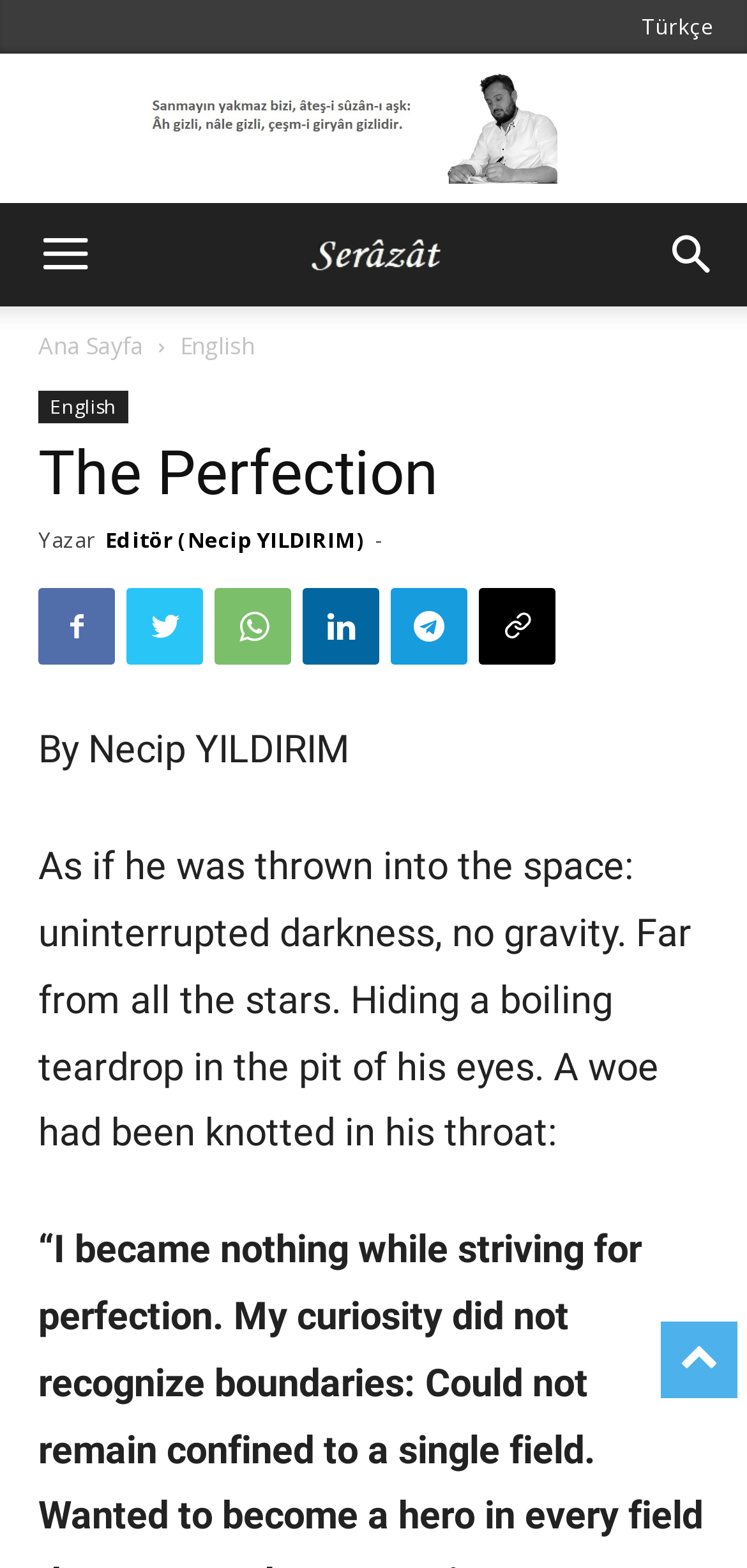Pinpoint the bounding box coordinates of the element to be clicked to execute the instruction: "Go to home page".

[0.051, 0.21, 0.192, 0.231]